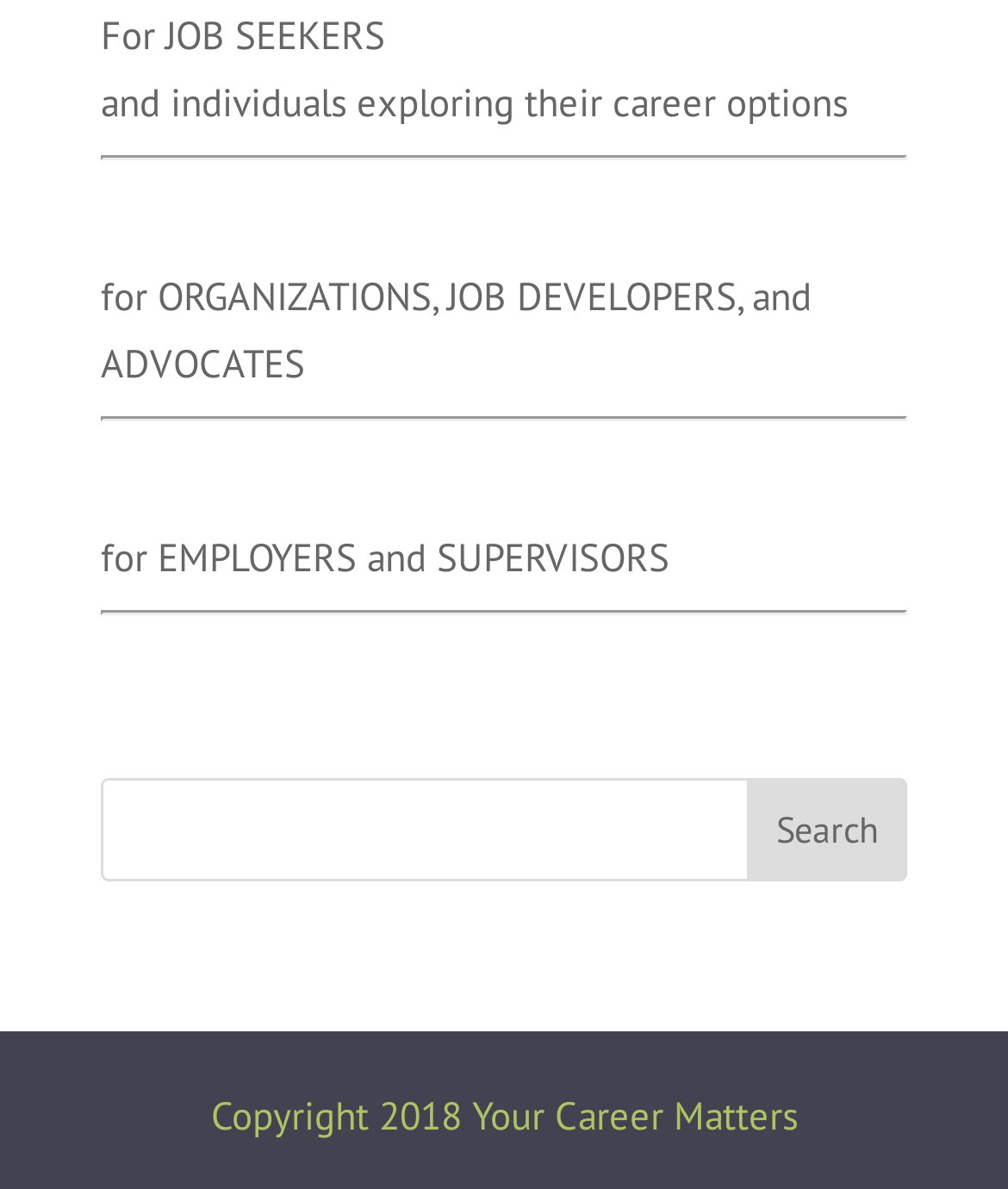What is the copyright year of the website?
Please interpret the details in the image and answer the question thoroughly.

The copyright information is located at the bottom of the webpage, and it states 'Copyright 2018 Your Career Matters'. This suggests that the website was created or last updated in 2018.